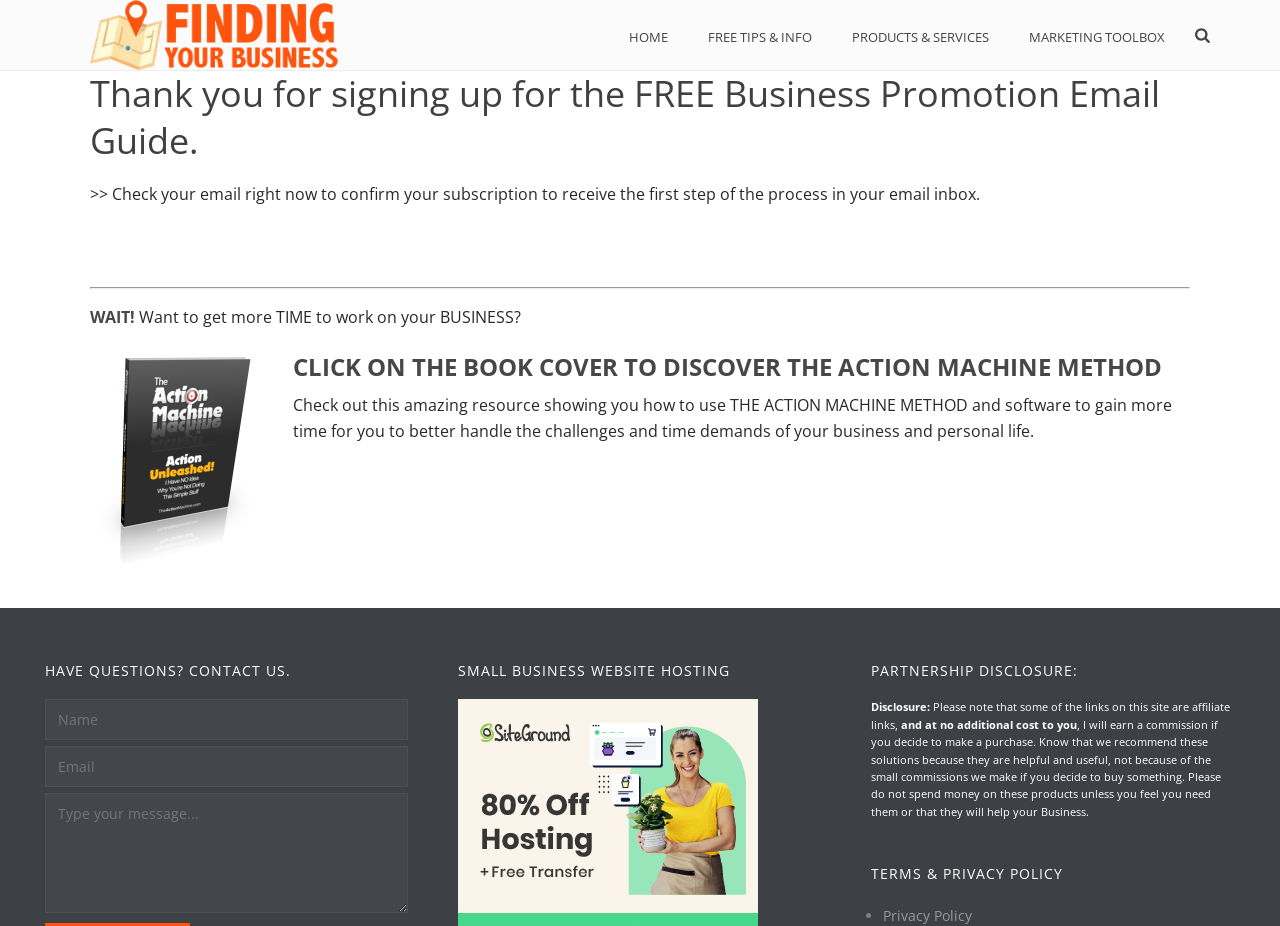Find the bounding box coordinates for the HTML element specified by: "Home".

[0.476, 0.027, 0.538, 0.053]